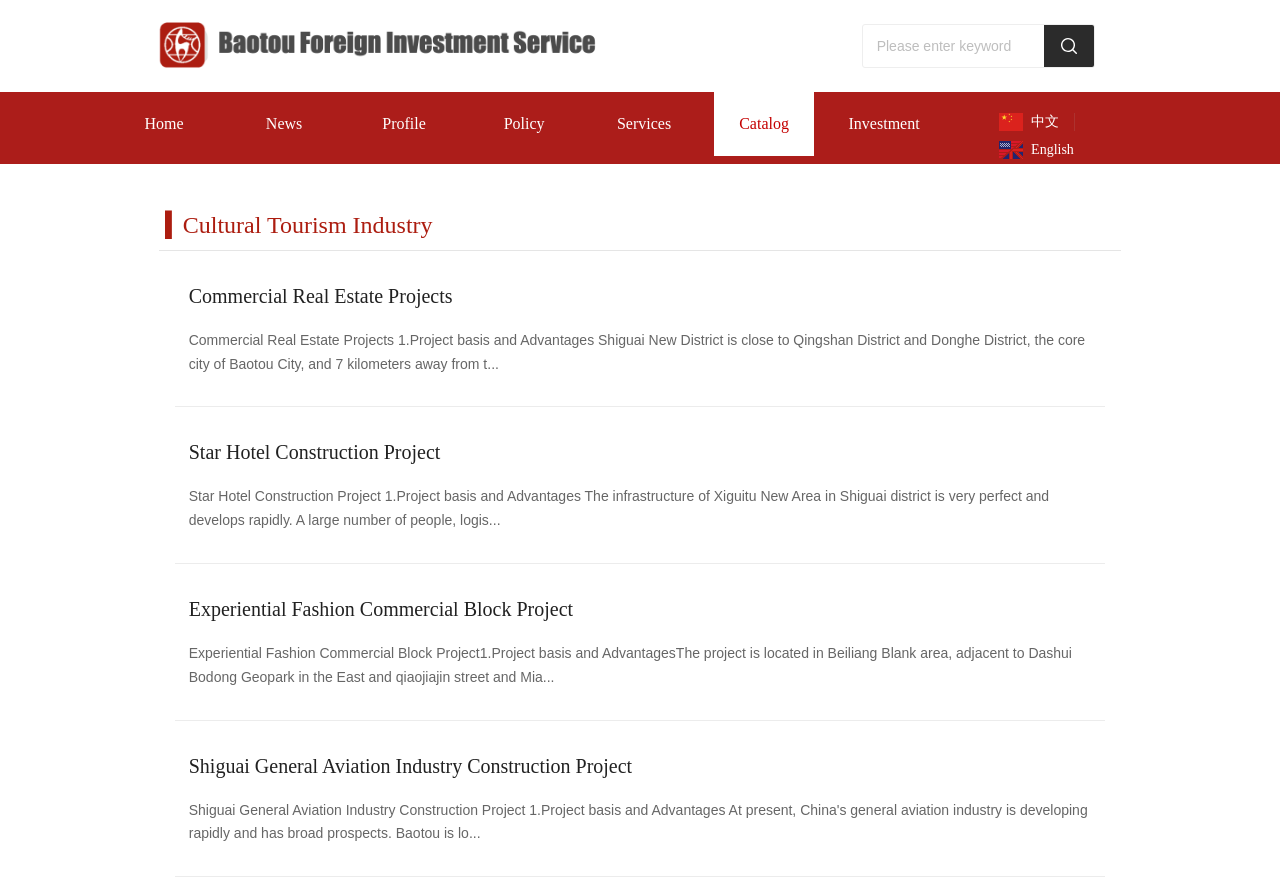Please provide a brief answer to the following inquiry using a single word or phrase:
What is the title of the first project listed?

Commercial Real Estate Projects